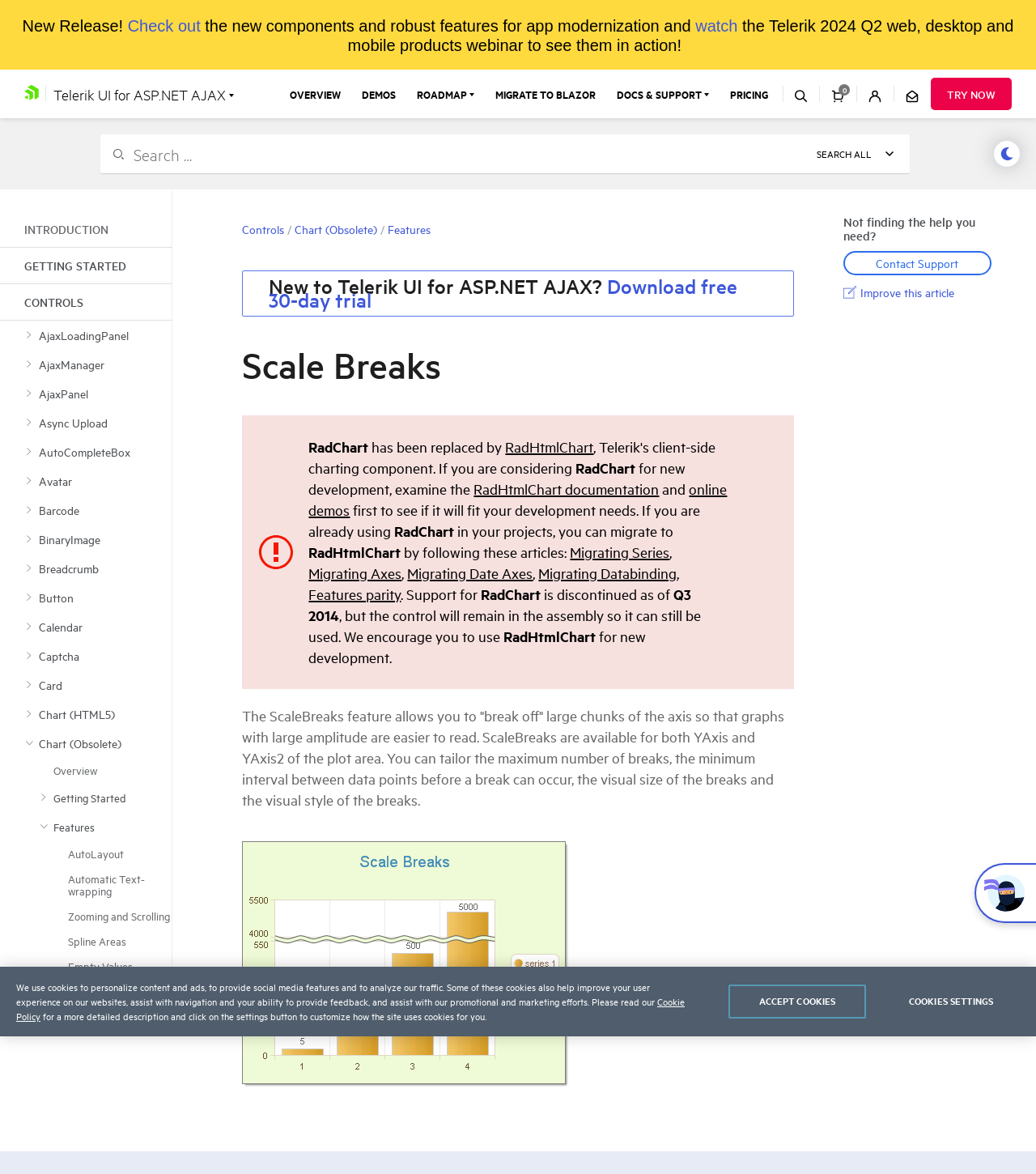Pinpoint the bounding box coordinates of the clickable area necessary to execute the following instruction: "Click on the 'Scale Breaks' link". The coordinates should be given as four float numbers between 0 and 1, namely [left, top, right, bottom].

[0.0, 0.835, 0.166, 0.854]